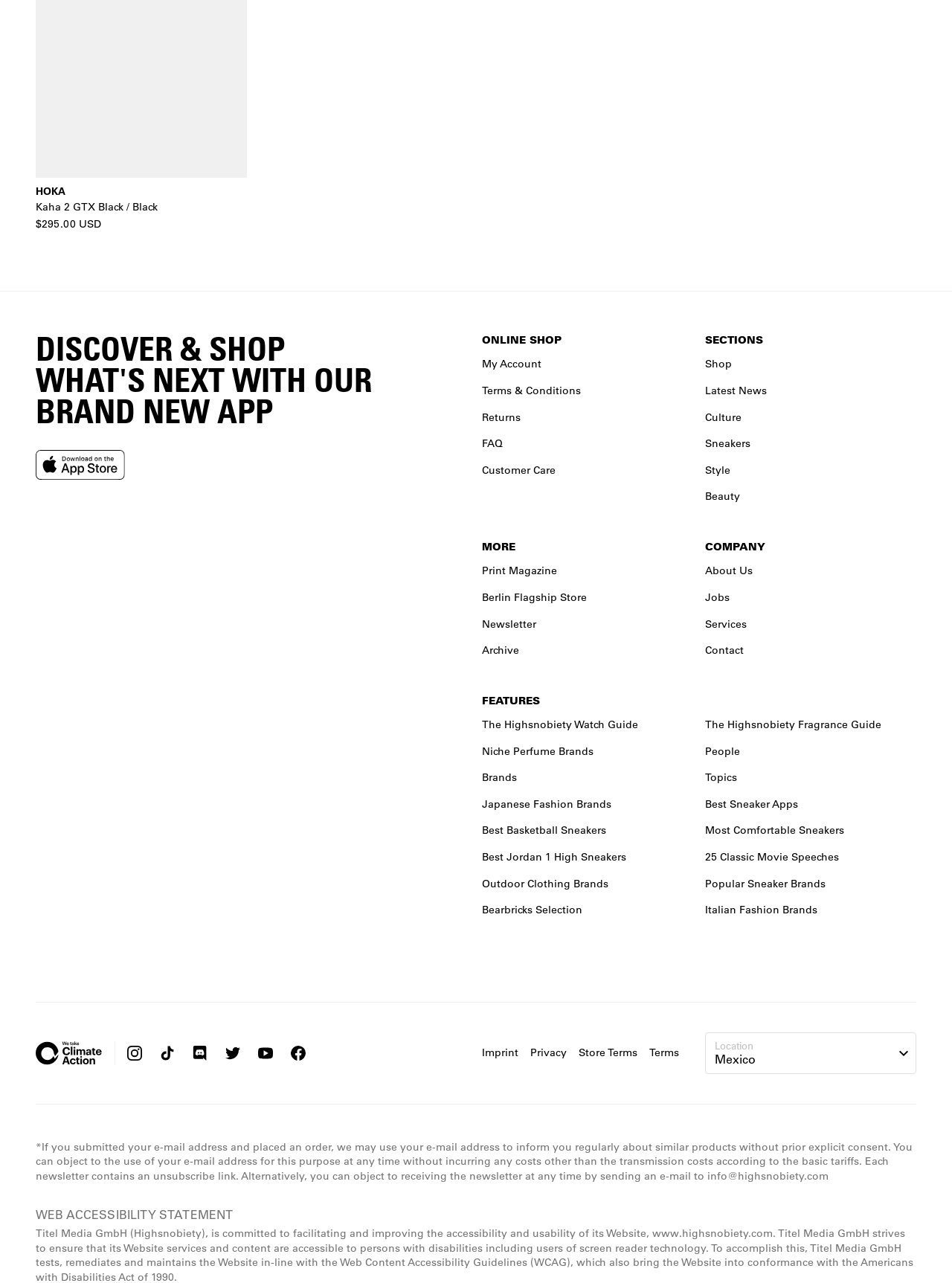What is the purpose of the 'Previous Slide' button?
Give a one-word or short phrase answer based on the image.

To go to the previous product image